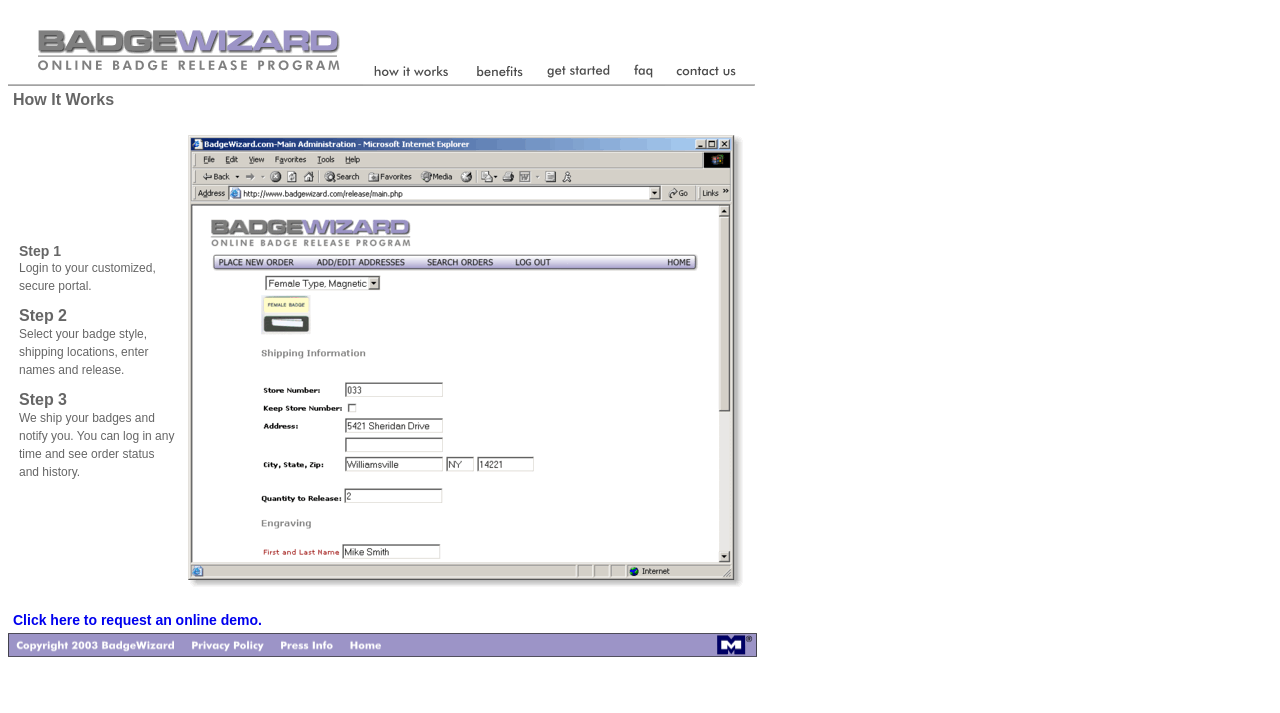What is the purpose of the online demo?
Based on the screenshot, give a detailed explanation to answer the question.

The purpose of the online demo is to allow users to see the order status and history, as mentioned in the 'How It Works' section. This suggests that the online demo is a way for users to experience the badge release process and see how it works.